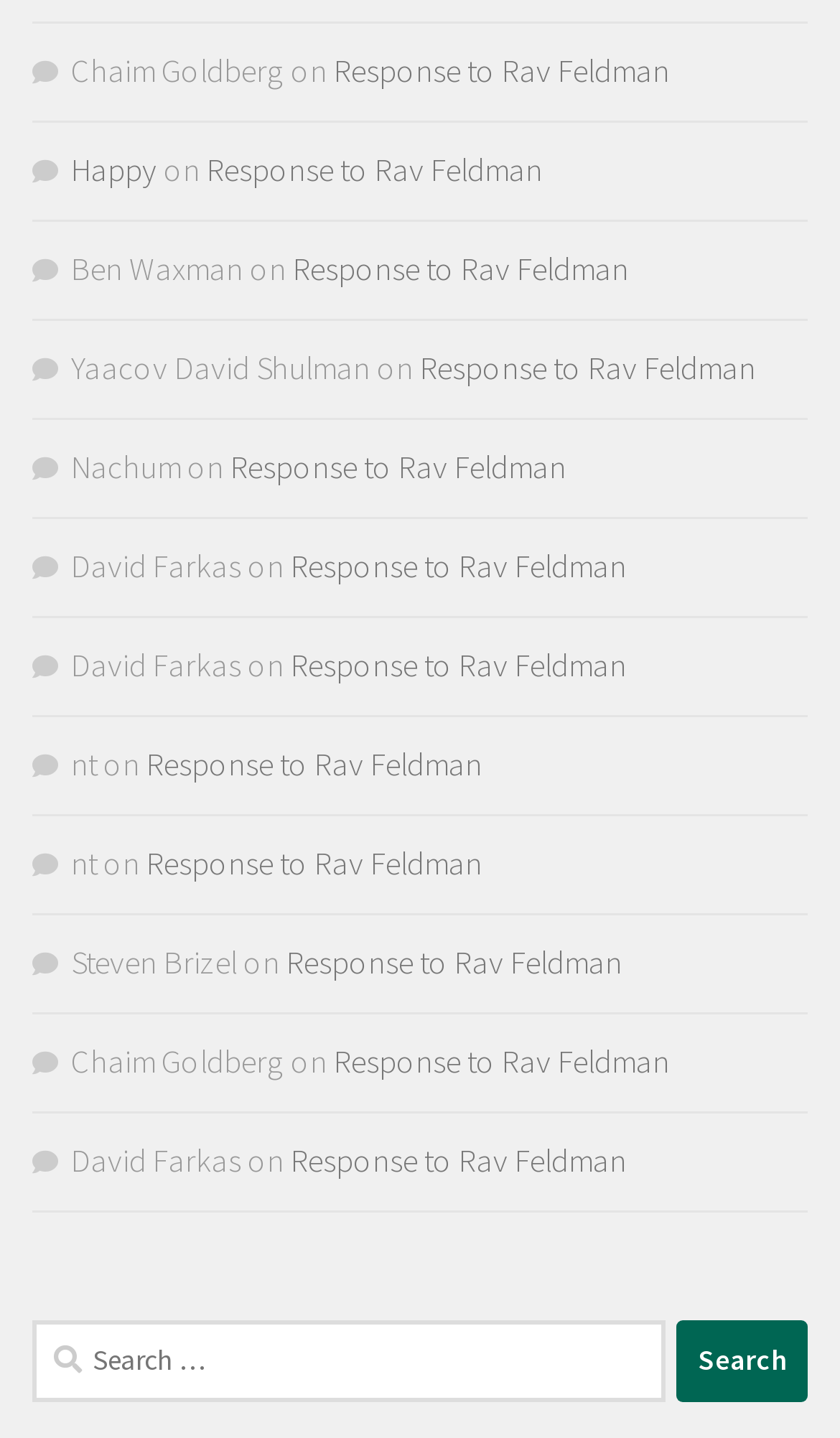What is the layout of the responses?
Look at the image and provide a short answer using one word or a phrase.

List